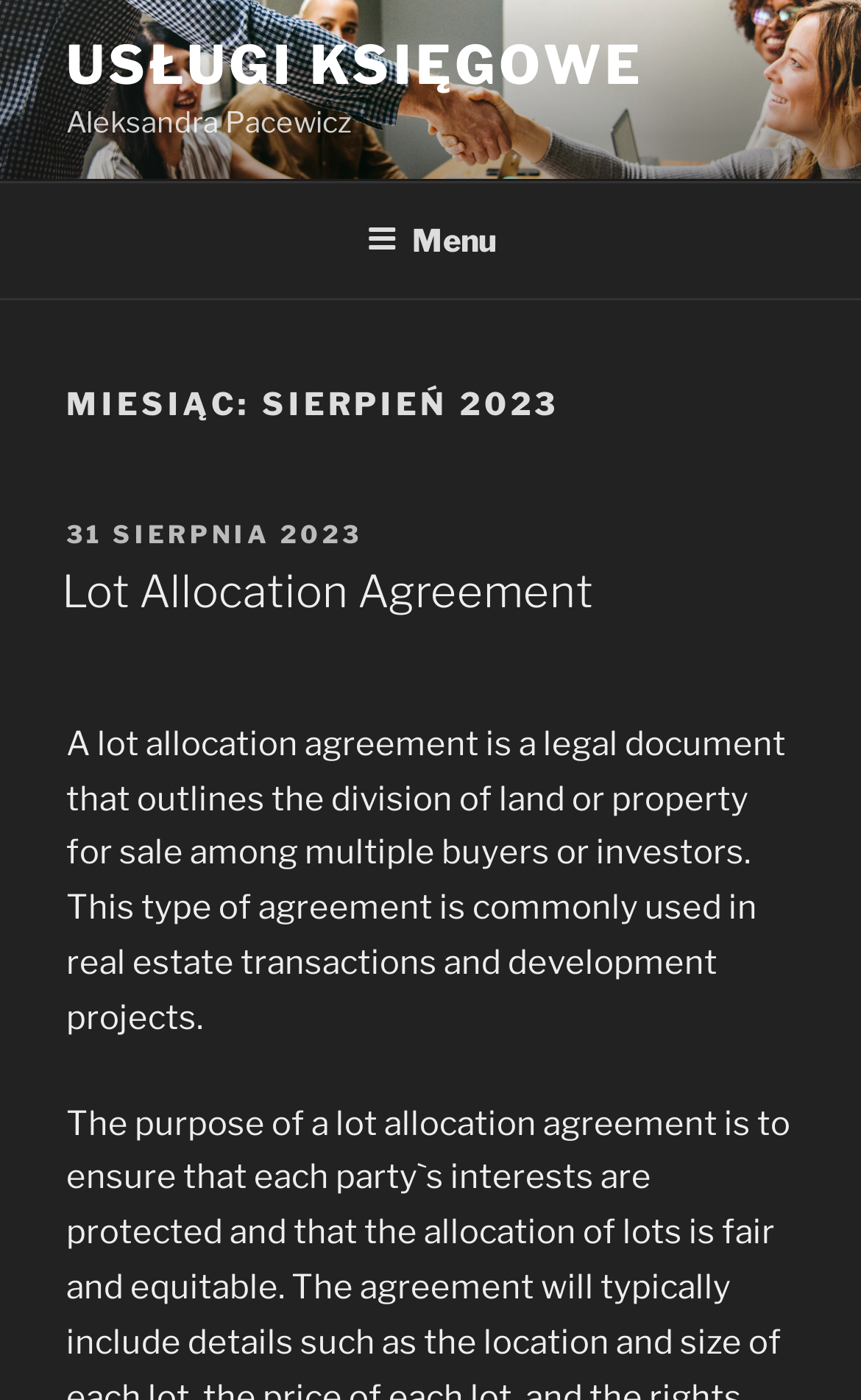Answer the question in a single word or phrase:
What is the name of the author?

Aleksandra Pacewicz